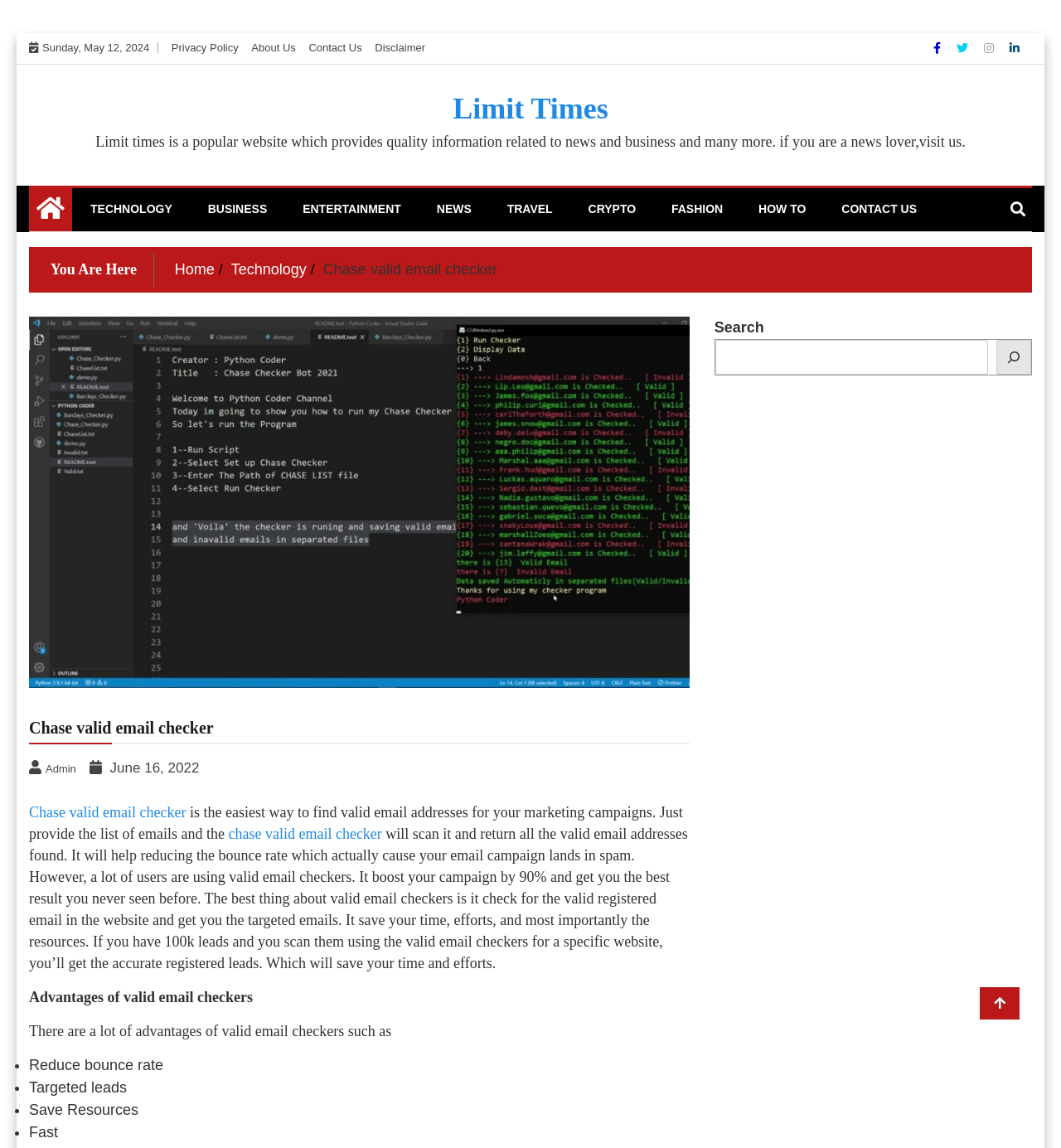Please identify the bounding box coordinates of the element that needs to be clicked to perform the following instruction: "Check the 'Privacy Policy'".

[0.162, 0.036, 0.225, 0.047]